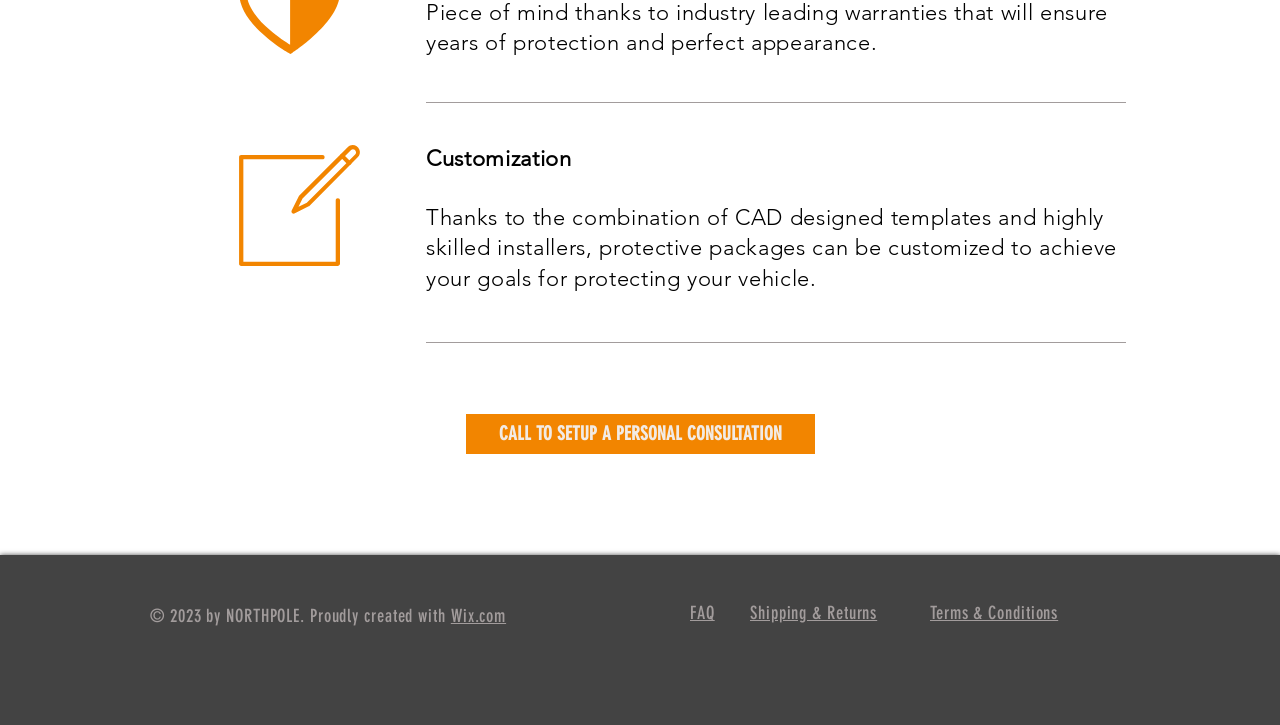What year is the copyright for this webpage?
Look at the screenshot and respond with one word or a short phrase.

2023